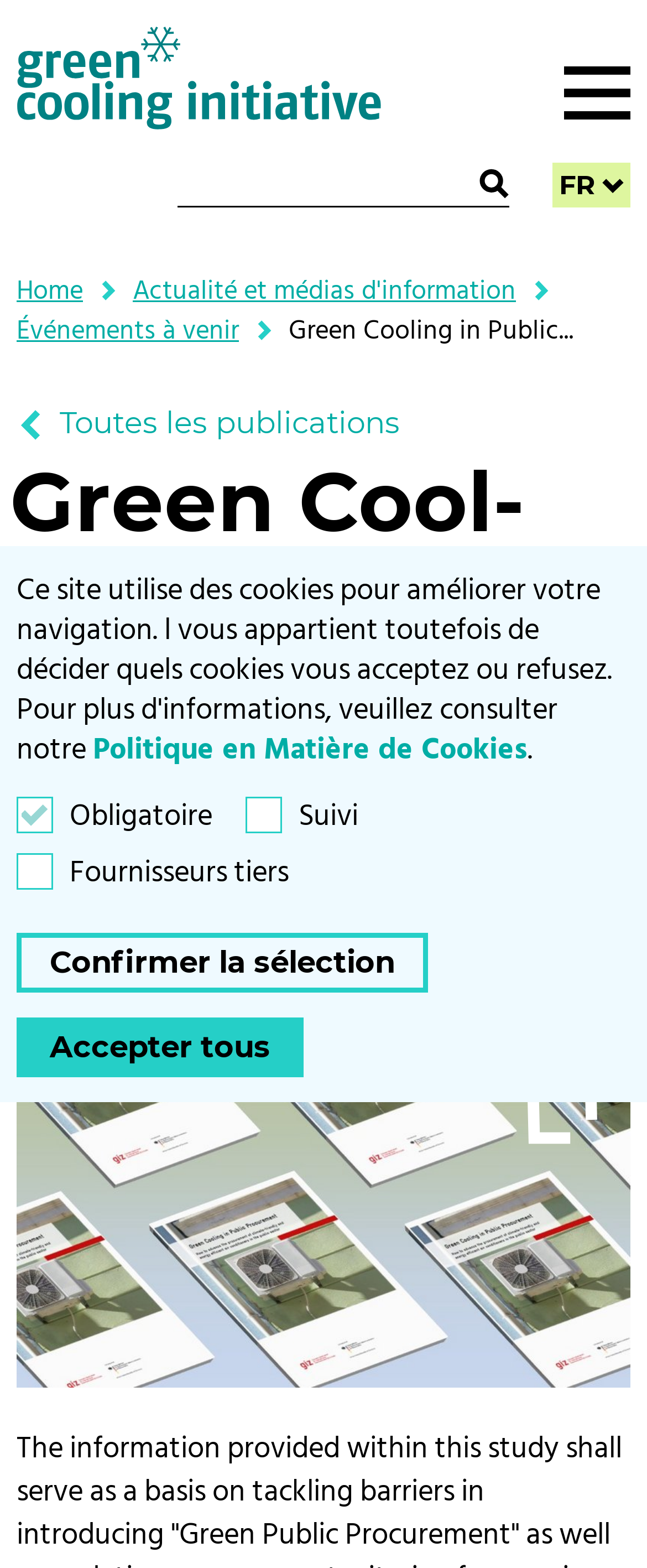Give a one-word or short phrase answer to this question: 
What is the purpose of the search bar?

To search the website